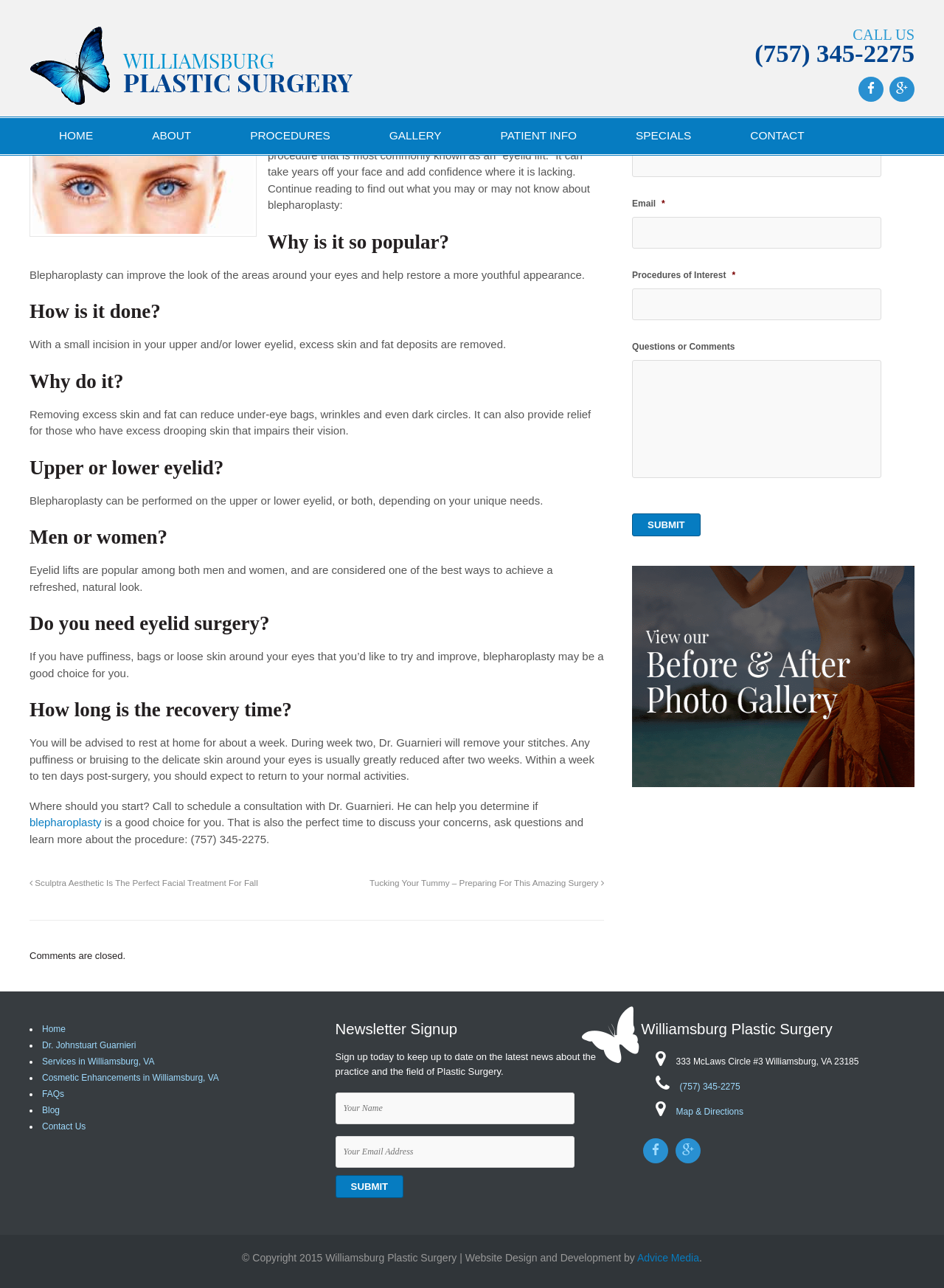How long does it take to recover from blepharoplasty?
Please provide an in-depth and detailed response to the question.

The article states that 'You will be advised to rest at home for about a week. During week two, Dr. Guarnieri will remove your stitches. Any puffiness or bruising to the delicate skin around your eyes is usually greatly reduced after two weeks.' This indicates that the initial recovery period is about a week.